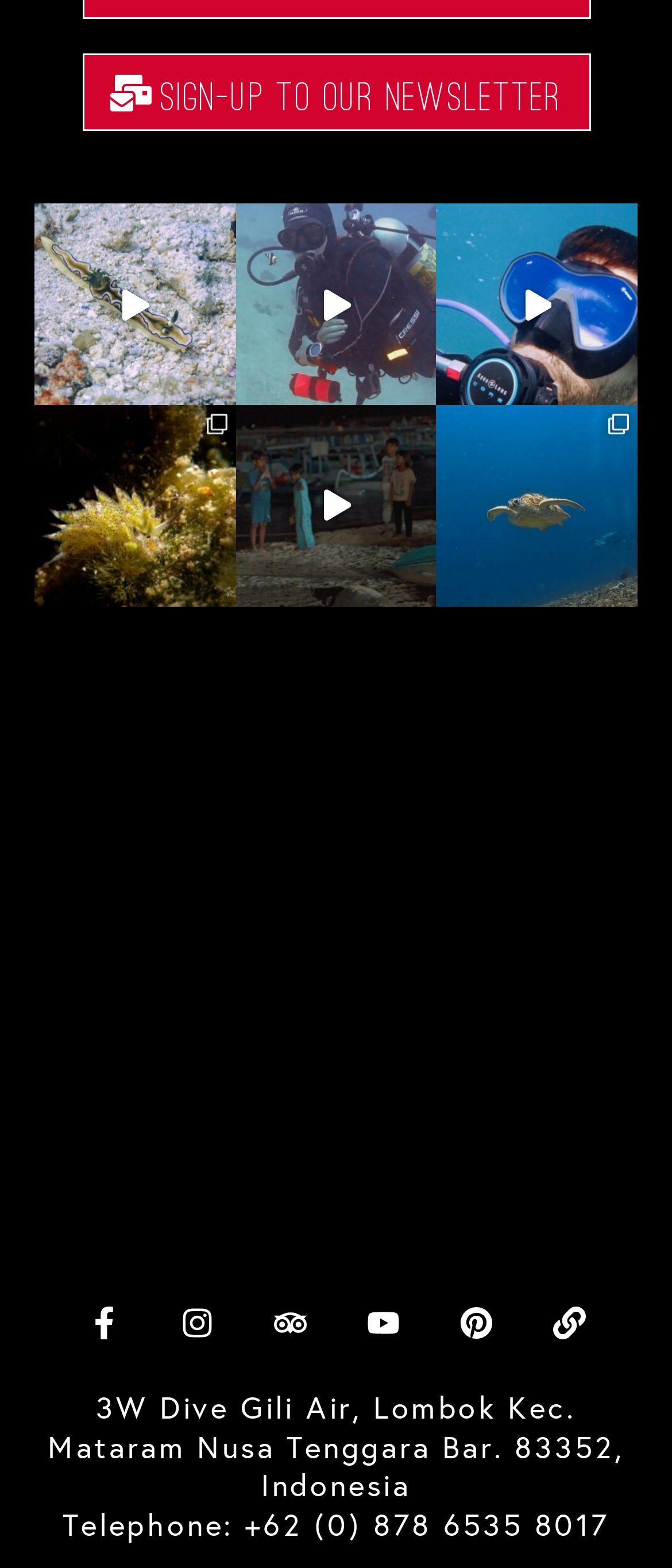For the following element description, predict the bounding box coordinates in the format (top-left x, top-left y, bottom-right x, bottom-right y). All values should be floating point numbers between 0 and 1. Description: Pinterest

[0.659, 0.823, 0.756, 0.865]